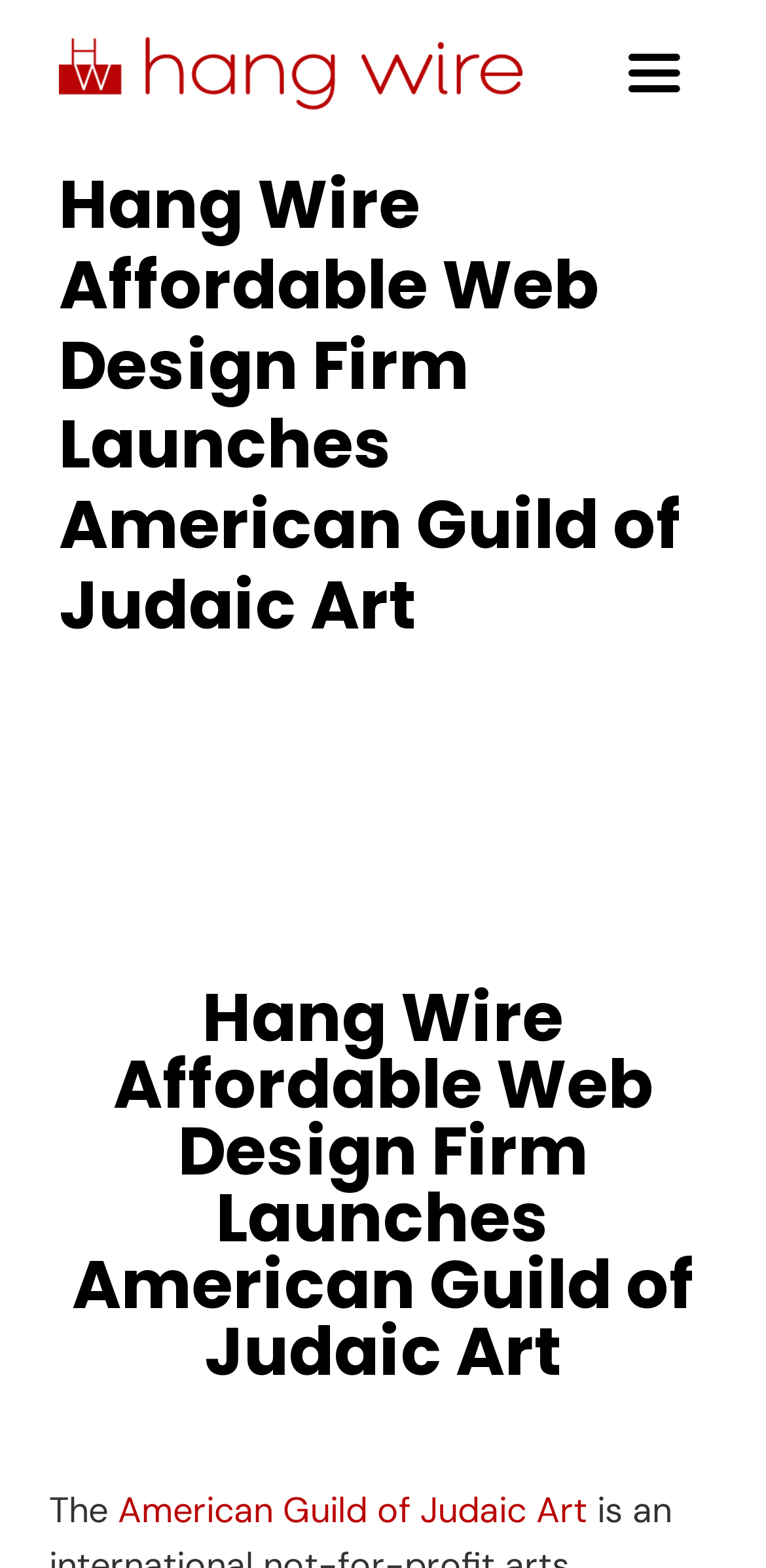Please determine the bounding box coordinates of the area that needs to be clicked to complete this task: 'Click on Phoenix Rising'. The coordinates must be four float numbers between 0 and 1, formatted as [left, top, right, bottom].

None